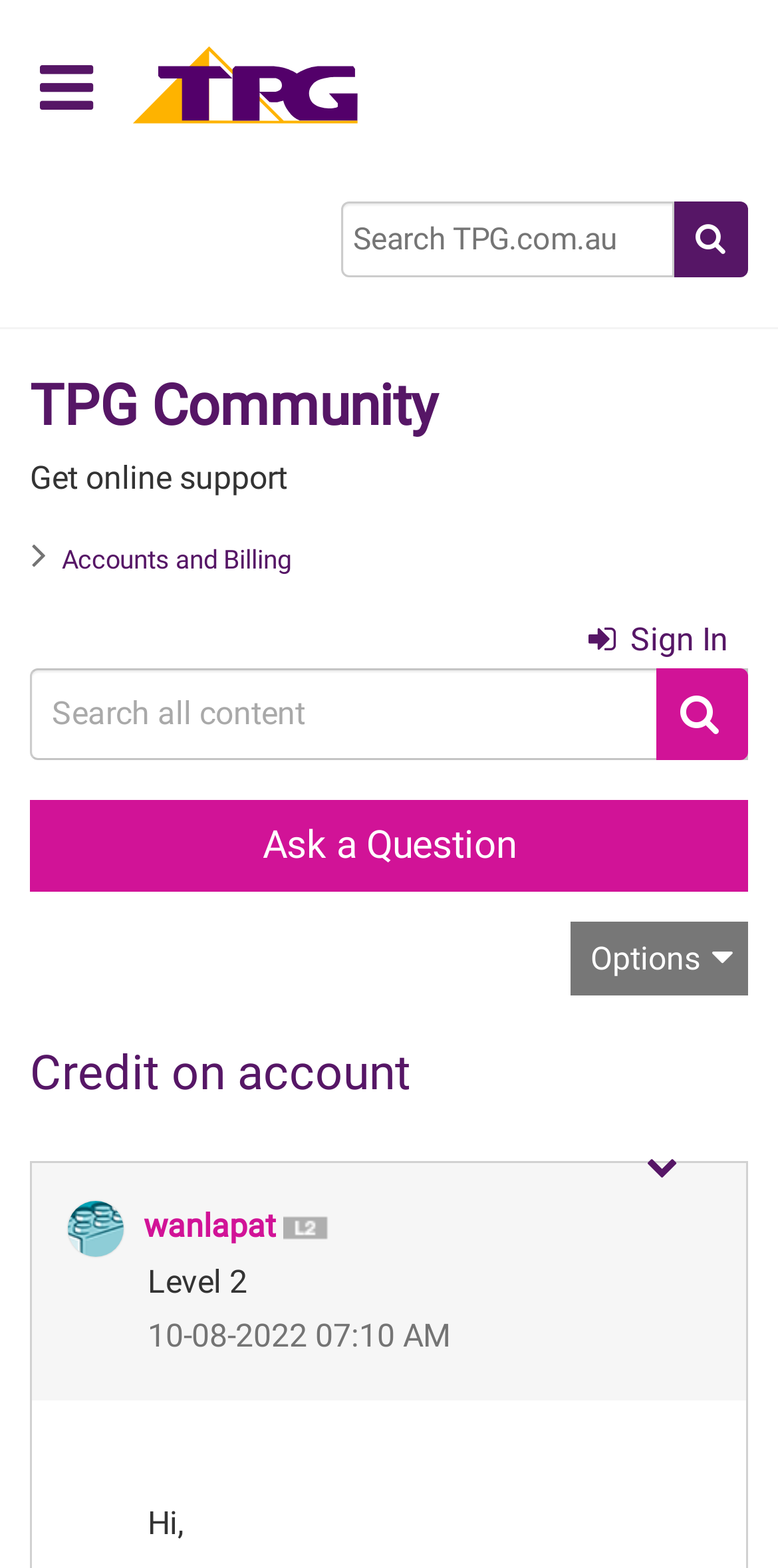Write an elaborate caption that captures the essence of the webpage.

This webpage is a forum post on the TPG Community website. At the top left, there is a button with a hamburger icon, followed by a "Home" link with an accompanying image. A search box is located to the right of these elements, accompanied by a magnifying glass button. 

The website's title, "TPG Community", is displayed prominently in the top center, with a "Get online support" text below it. A navigation menu, referred to as "breadcrumbs", is situated below the title, containing a link to "Accounts and Billing". 

On the top right, there are links to "Sign In" and a "Search" button. Below the search button, there is a text box to input search queries. A "Ask a Question" link is located below the search box.

The main content of the webpage is a forum post titled "Credit on account", which takes up most of the page. The post is authored by "wanlapat", whose profile picture and level (Level 2) are displayed. The post's timestamp, "10-08-2022 07:10 AM", is shown below the author's information. 

The post's content starts with the text "Hi,". There is an options button at the top right of the post, which allows users to perform actions on the post.